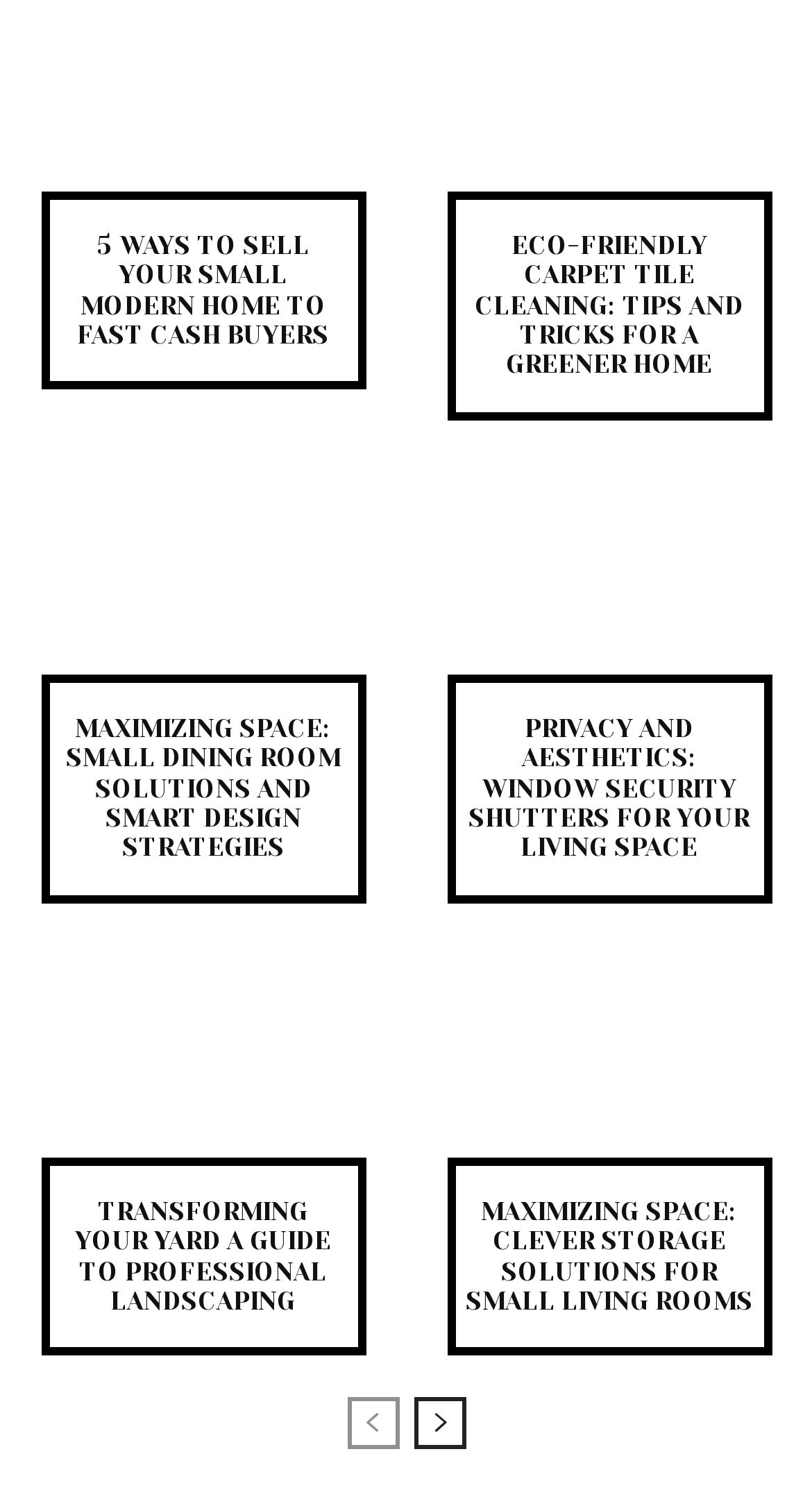Provide the bounding box for the UI element matching this description: "aria-label="next-page"".

[0.509, 0.928, 0.573, 0.963]